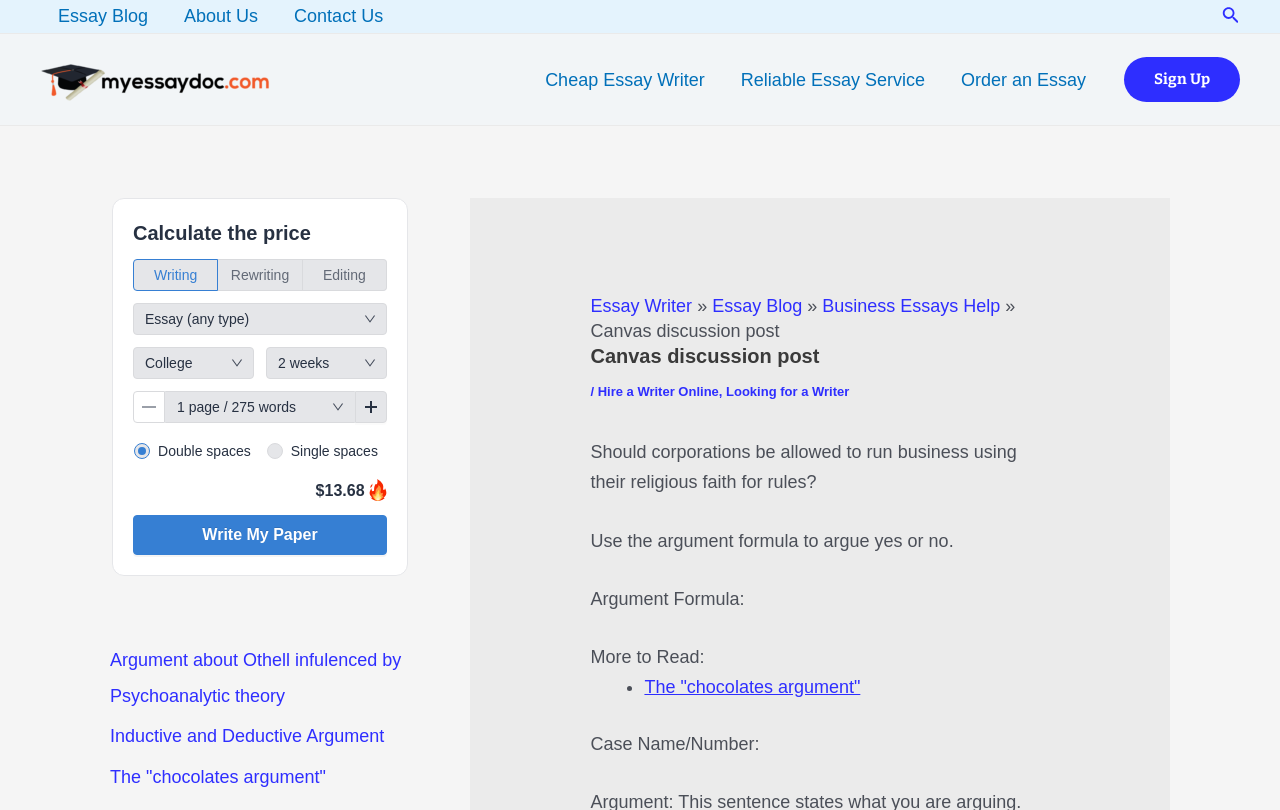What is the format of the case name/number?
Look at the image and respond with a one-word or short-phrase answer.

Case Name/Number: